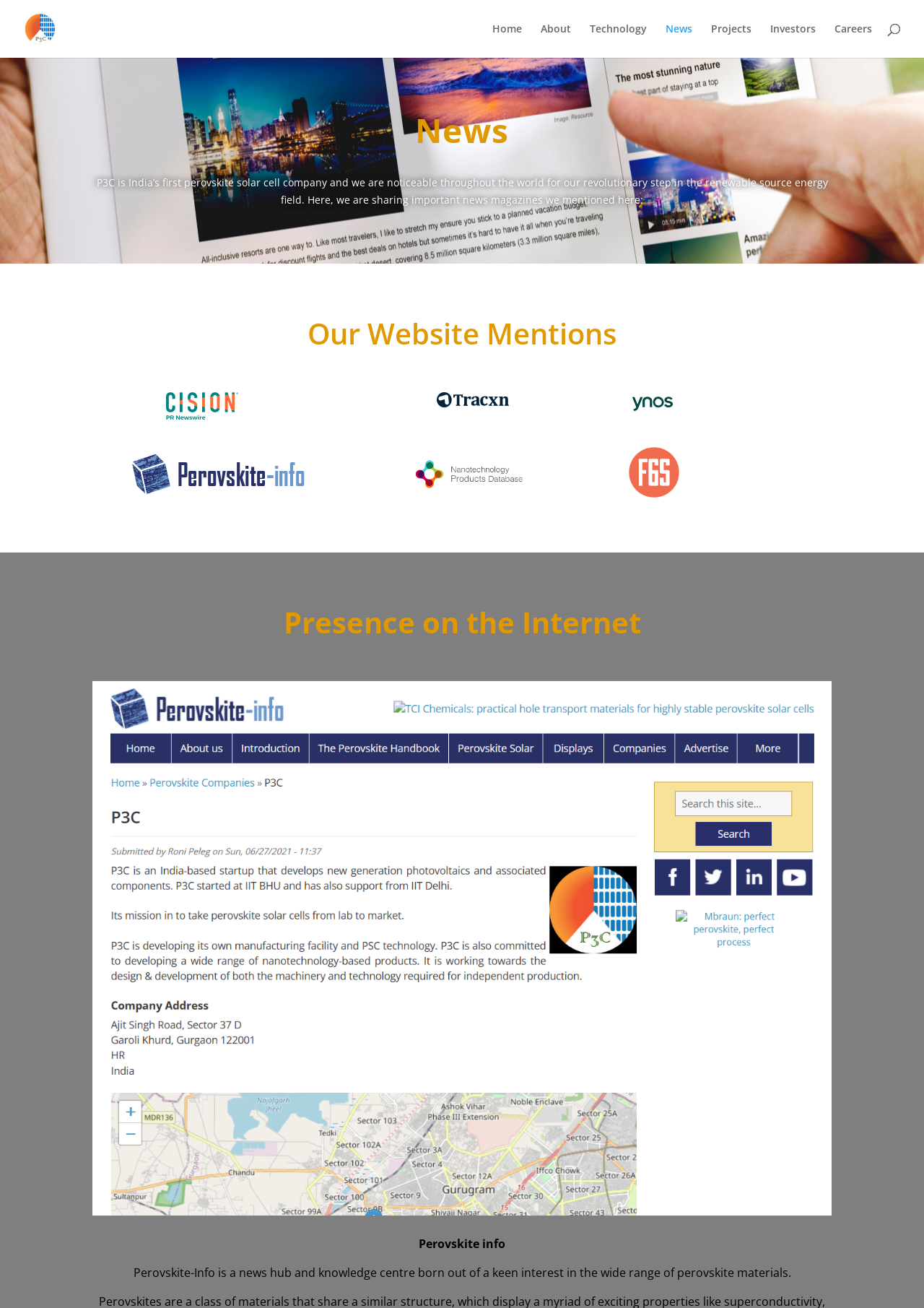Determine the bounding box coordinates of the section to be clicked to follow the instruction: "Input your email". The coordinates should be given as four float numbers between 0 and 1, formatted as [left, top, right, bottom].

None